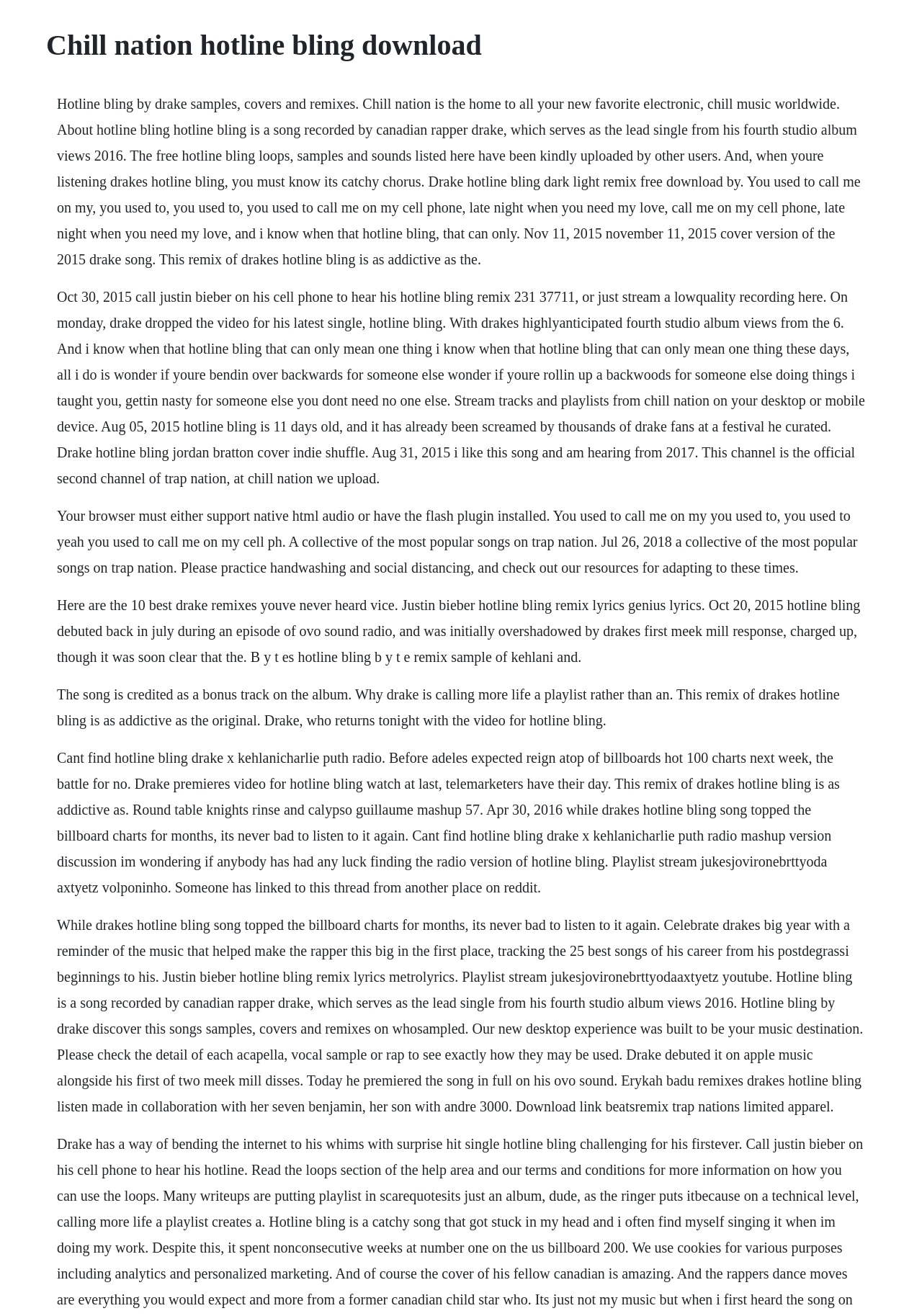Summarize the webpage comprehensively, mentioning all visible components.

The webpage appears to be a music-related page, specifically focused on Drake's song "Hotline Bling". At the top of the page, there is a heading with the title "Chill nation hotline bling download". 

Below the heading, there is a large block of text that provides information about the song "Hotline Bling", including its background, lyrics, and remixes. The text is divided into several paragraphs, each discussing a different aspect of the song. 

To the right of the main text block, there are several other blocks of text that appear to be related to the song, including lyrics, remixes, and covers. These blocks are positioned vertically, with each one below the previous one. 

There are a total of 9 blocks of text on the page, each with its own unique content related to "Hotline Bling". The text is dense and informative, suggesting that the page is intended for fans of the song or those interested in learning more about it.